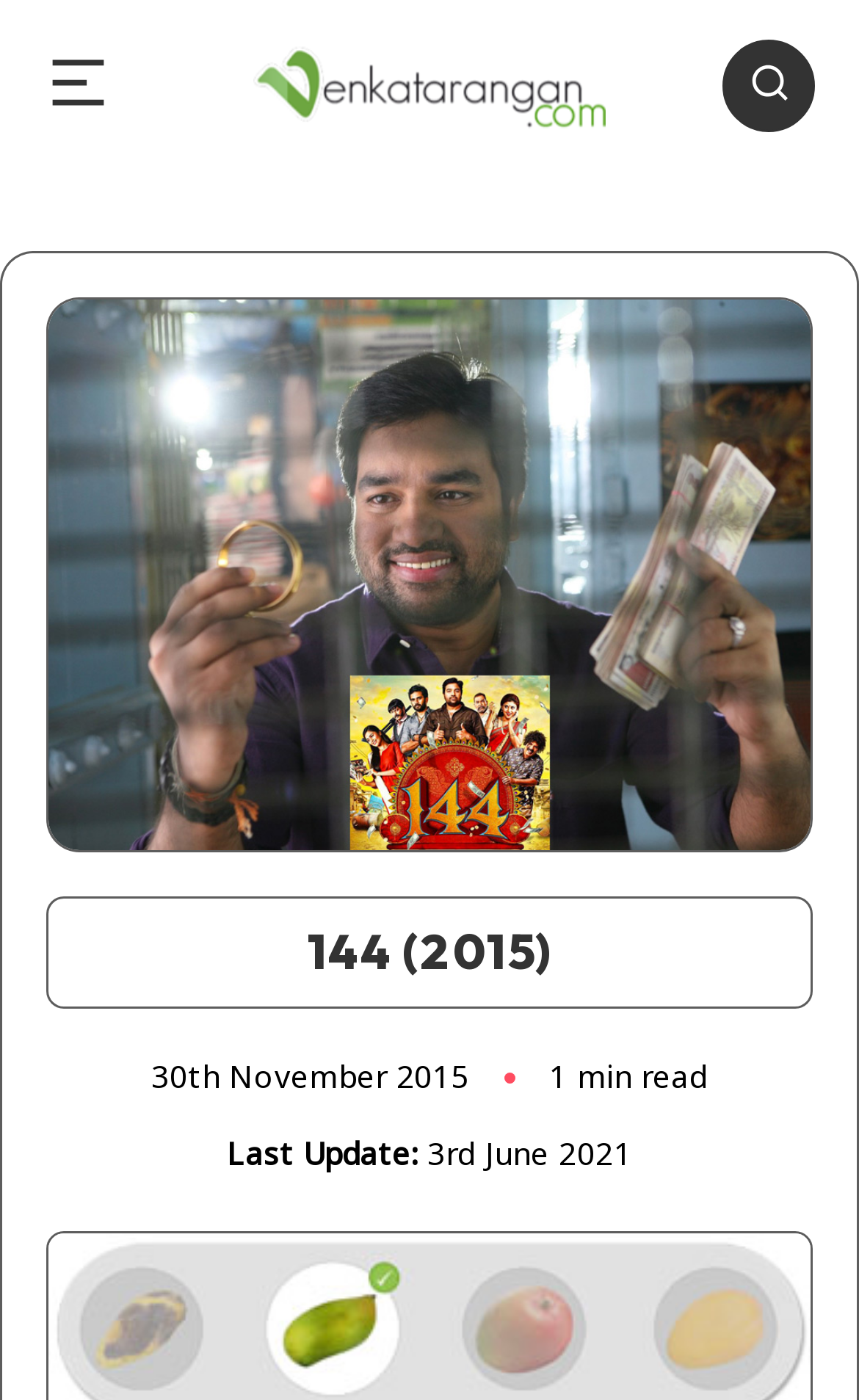How long does it take to read the blog post?
Look at the image and respond to the question as thoroughly as possible.

I found the answer by looking at the static text element with the text '1 min read' which is located below the heading.